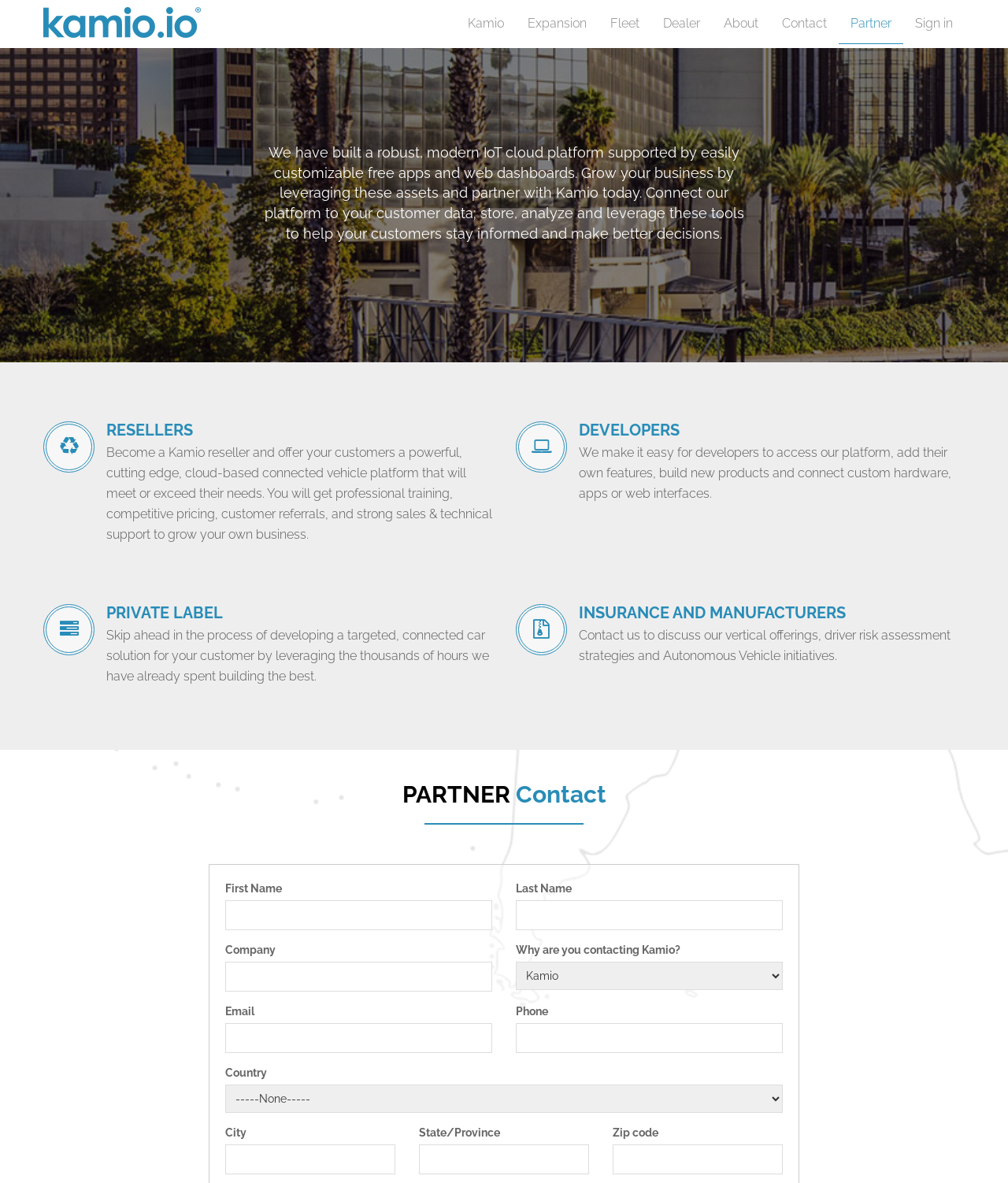What is the purpose of the contact form?
Carefully analyze the image and provide a thorough answer to the question.

The purpose of the contact form is to contact Kamio, as indicated by the heading 'PARTNER Contact' above the form, and the various input fields for providing contact information and a message.